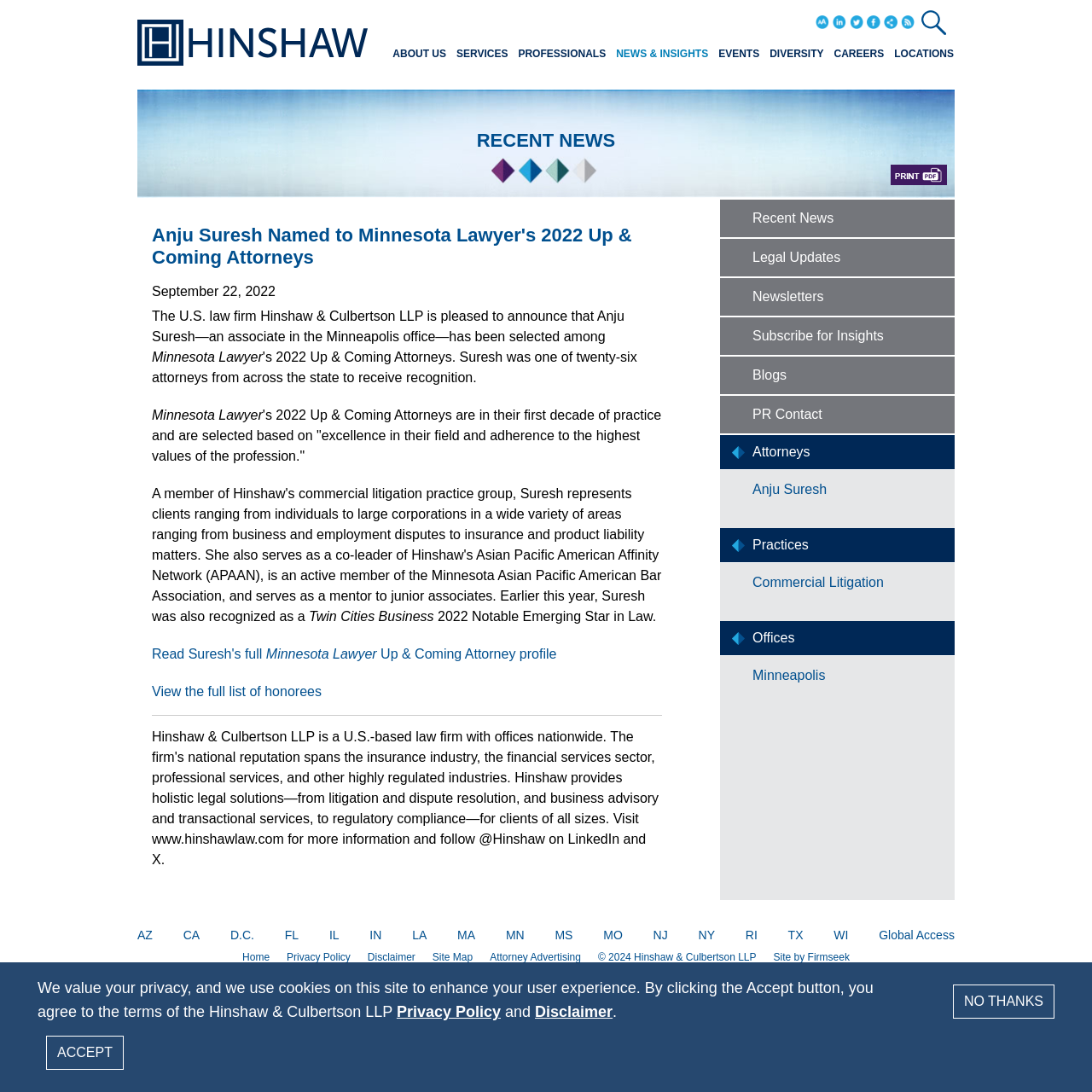Analyze the image and give a detailed response to the question:
What is the location of Anju Suresh's office?

I found the answer by reading the text that says 'Anju Suresh—an associate in the Minneapolis office—has been selected among Minnesota Lawyer's 2022 Up & Coming Attorneys.' This indicates that Anju Suresh's office is located in Minneapolis.